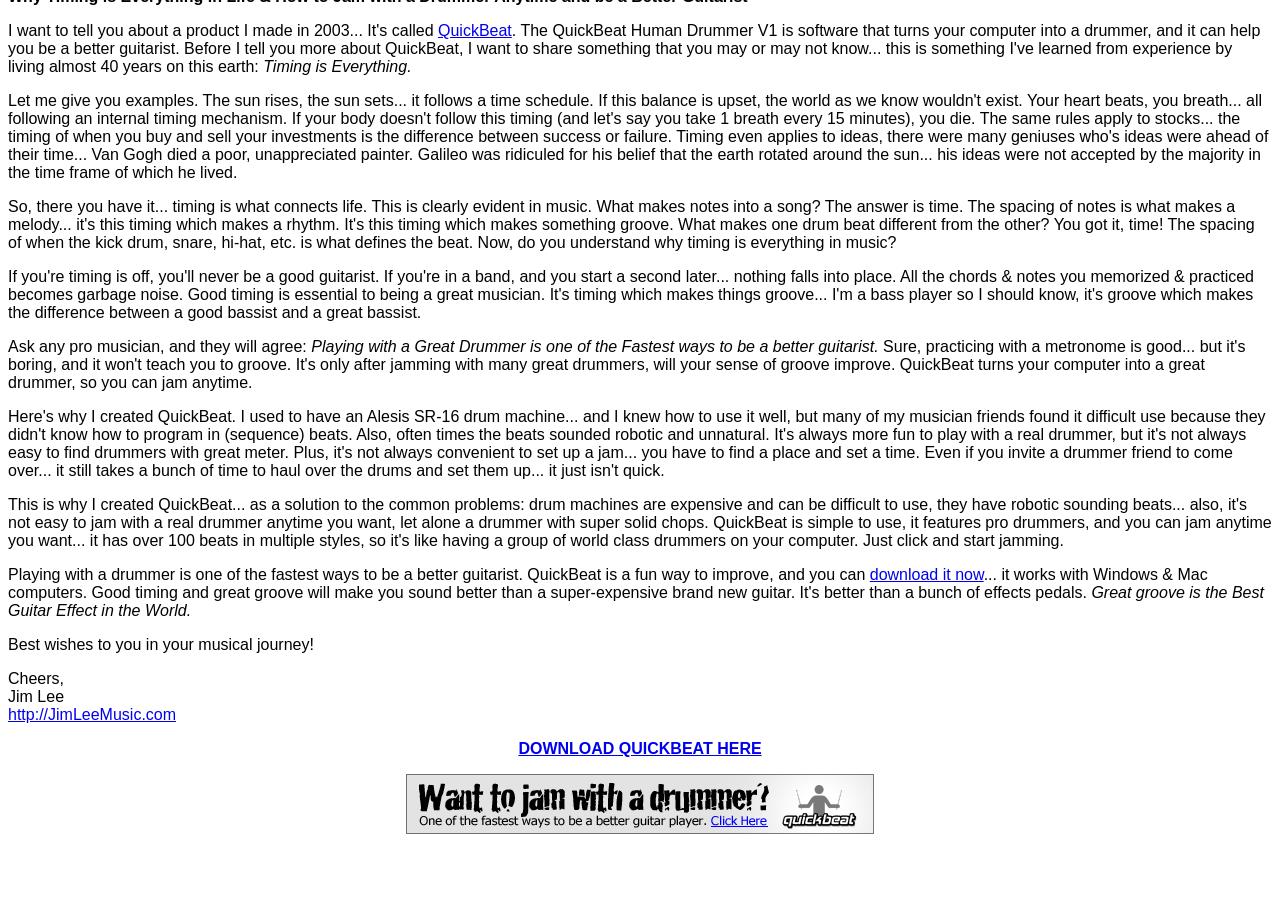Locate and provide the bounding box coordinates for the HTML element that matches this description: "download it now".

[0.68, 0.617, 0.768, 0.636]